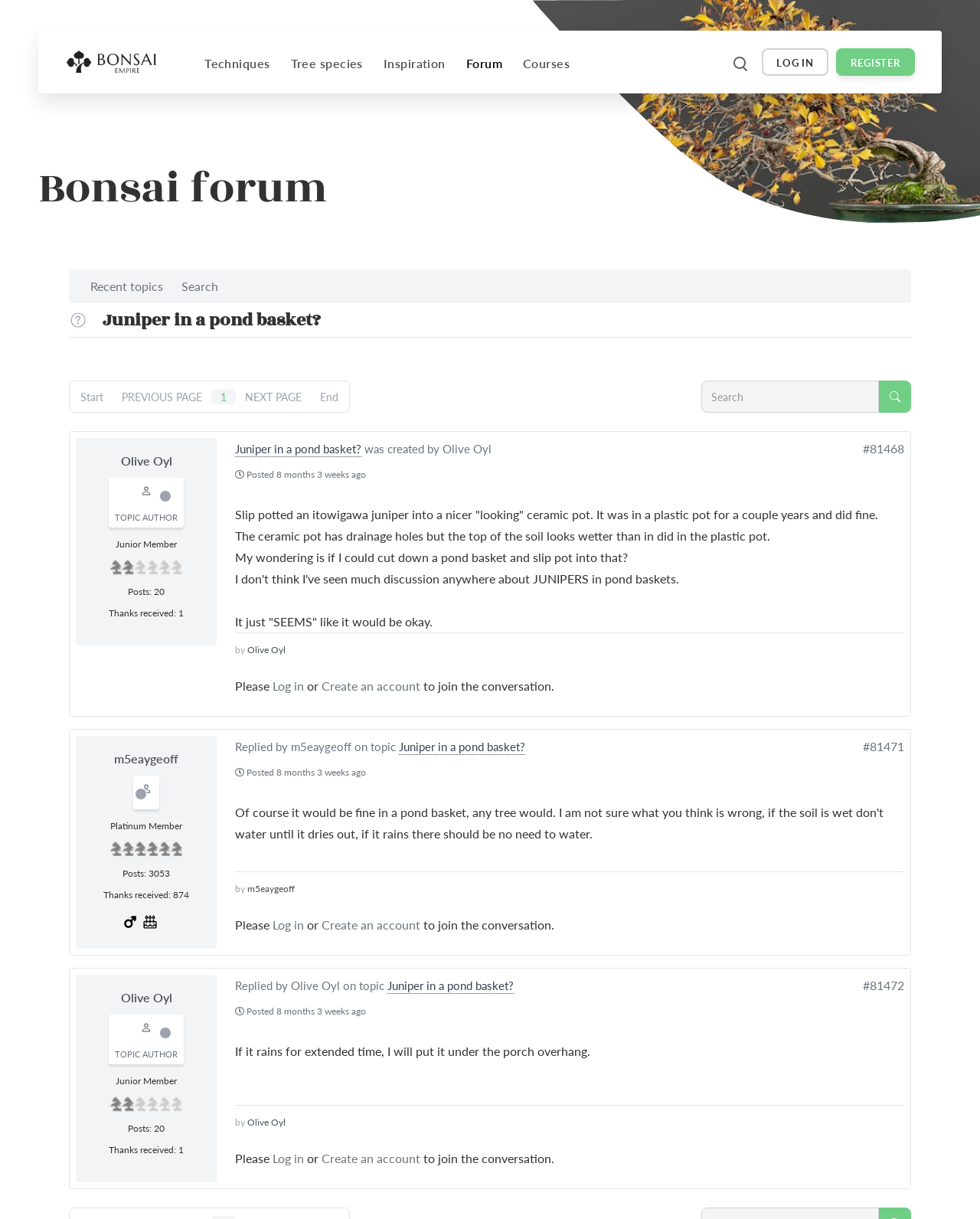What is the category of the 'Bonsai tree care' link?
We need a detailed and exhaustive answer to the question. Please elaborate.

I found the answer by looking at the location of the 'Bonsai tree care' link, which is under the 'Techniques' category in the navigation menu.